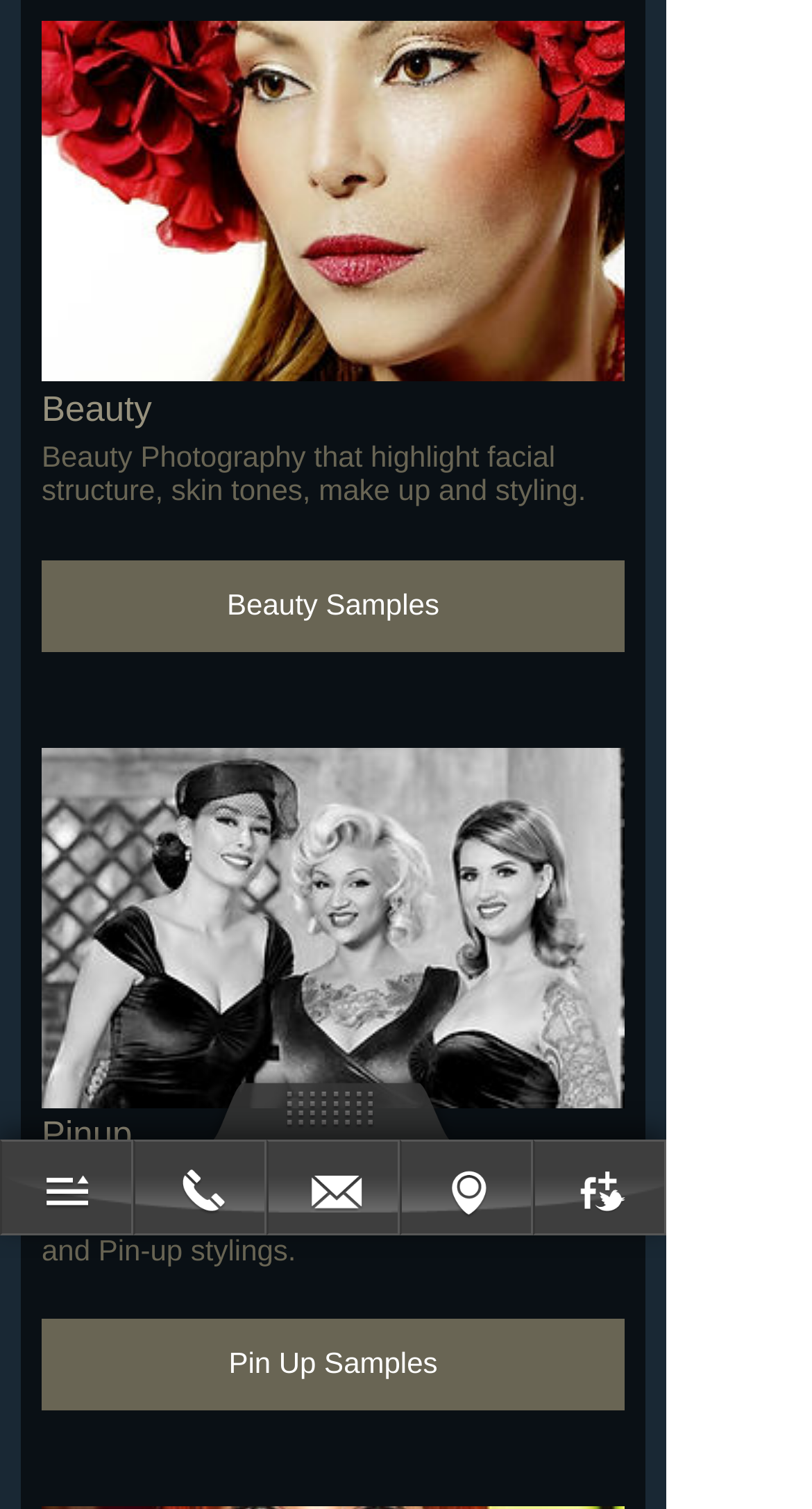Use a single word or phrase to answer the question: How many image samples are shown on the webpage?

2